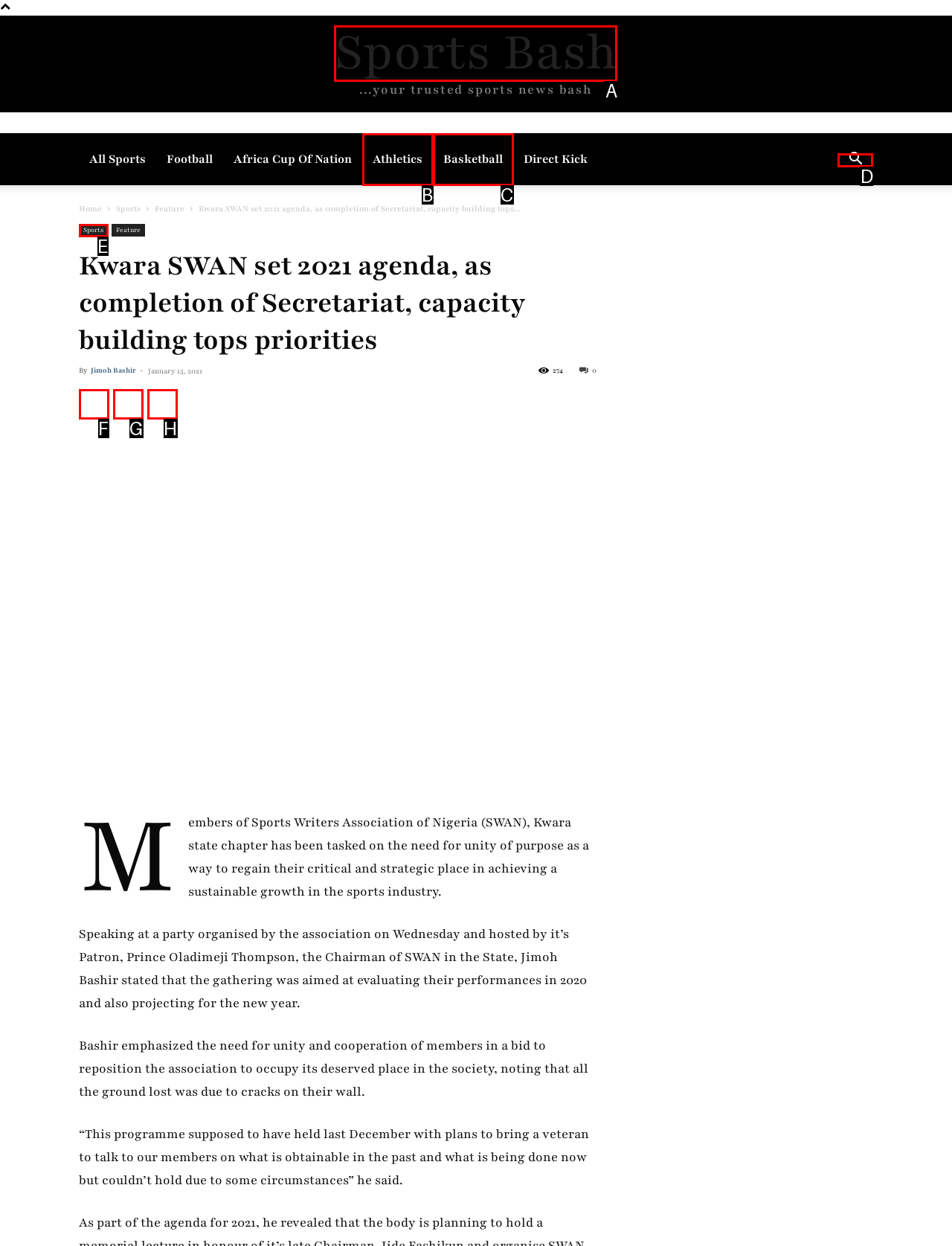Determine which HTML element to click to execute the following task: Search for something Answer with the letter of the selected option.

D